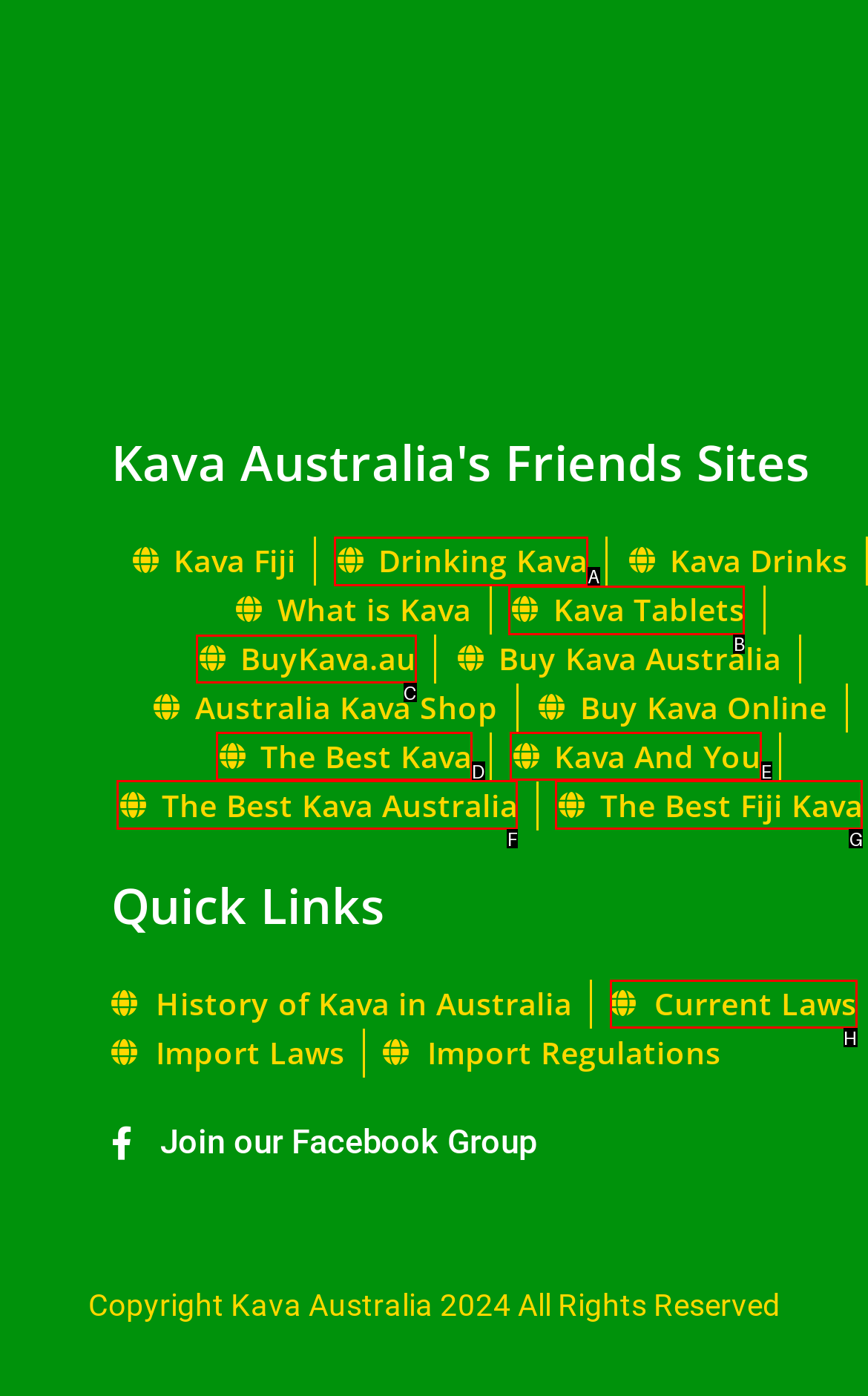Choose the option that matches the following description: BuyKava.au
Reply with the letter of the selected option directly.

C